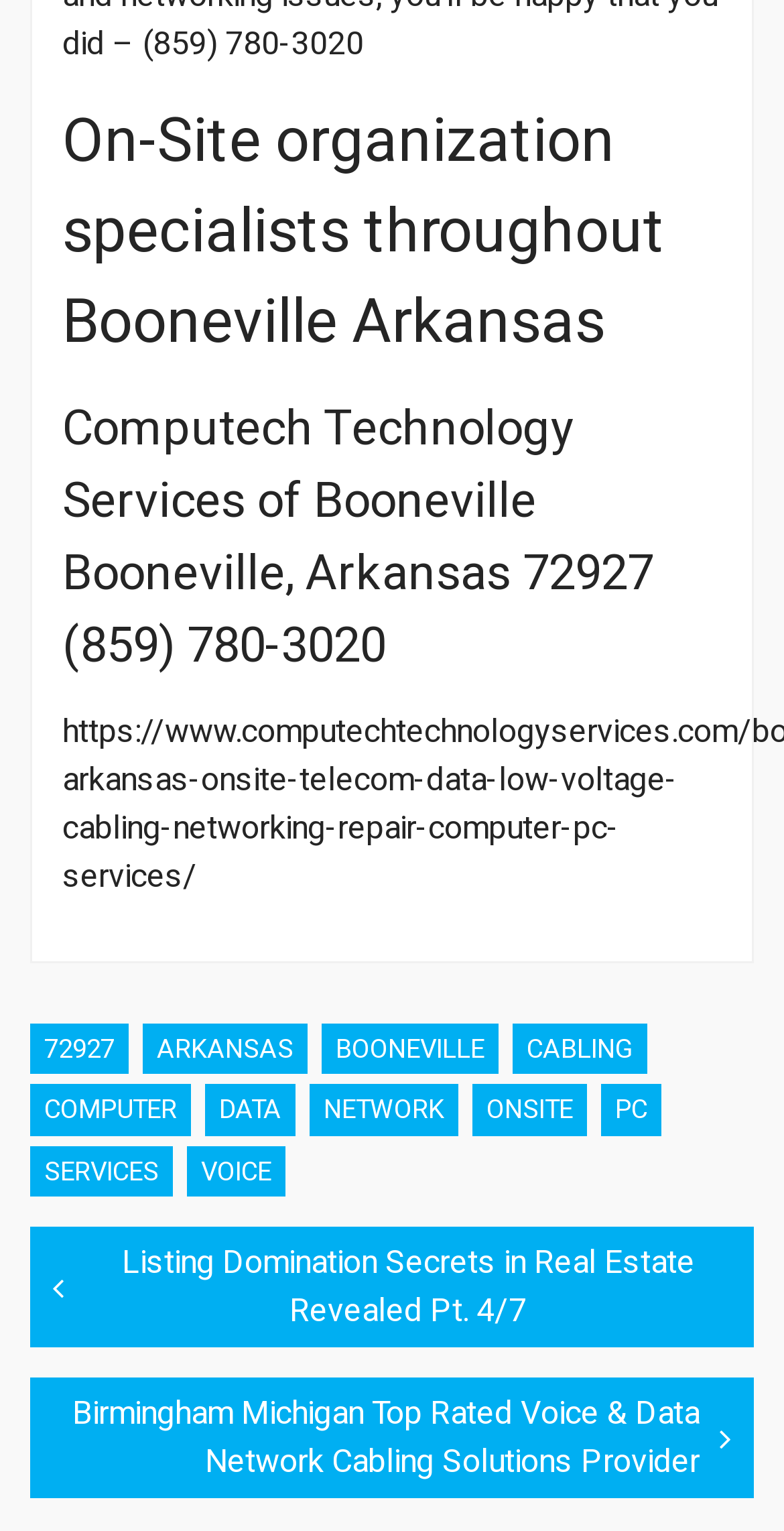Determine the bounding box coordinates of the region that needs to be clicked to achieve the task: "Go to the page about Birmingham Michigan Top Rated Voice & Data Network Cabling Solutions Provider".

[0.038, 0.9, 0.962, 0.979]